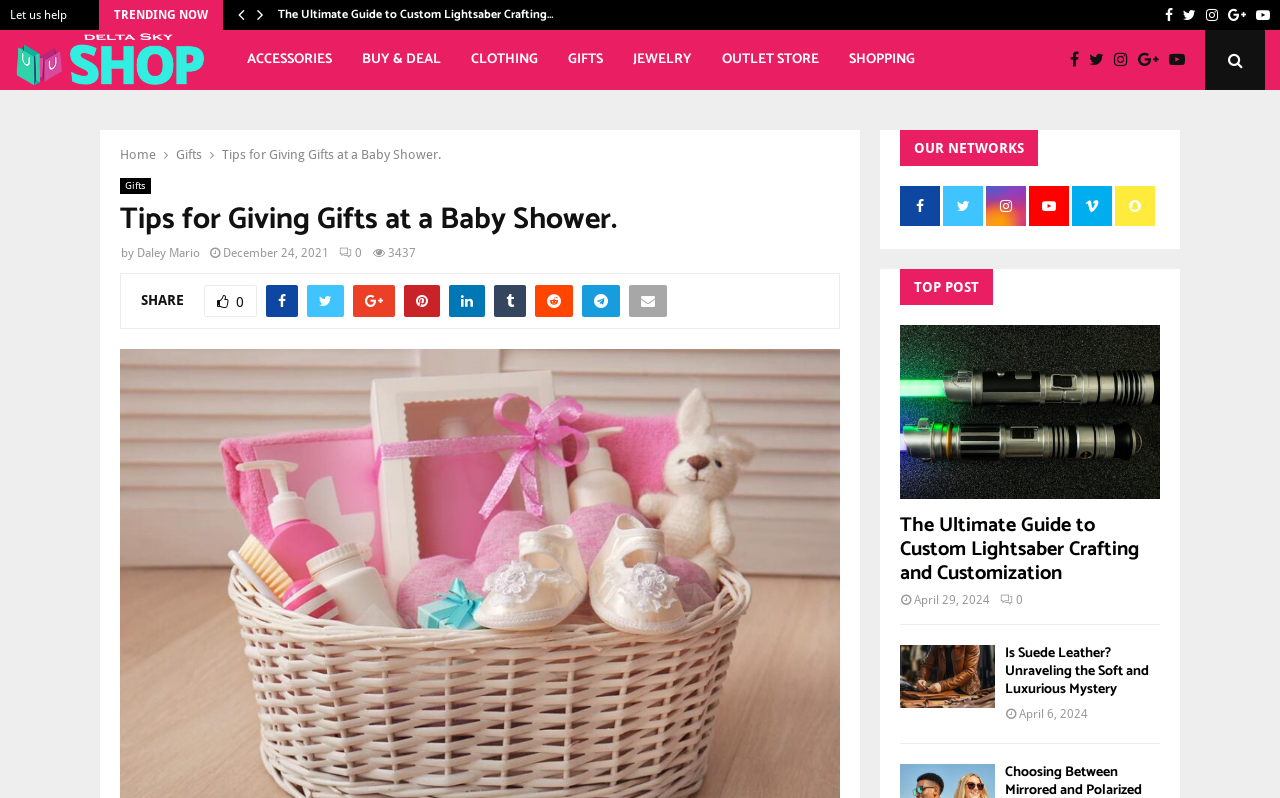Extract the main heading text from the webpage.

Tips for Giving Gifts at a Baby Shower.